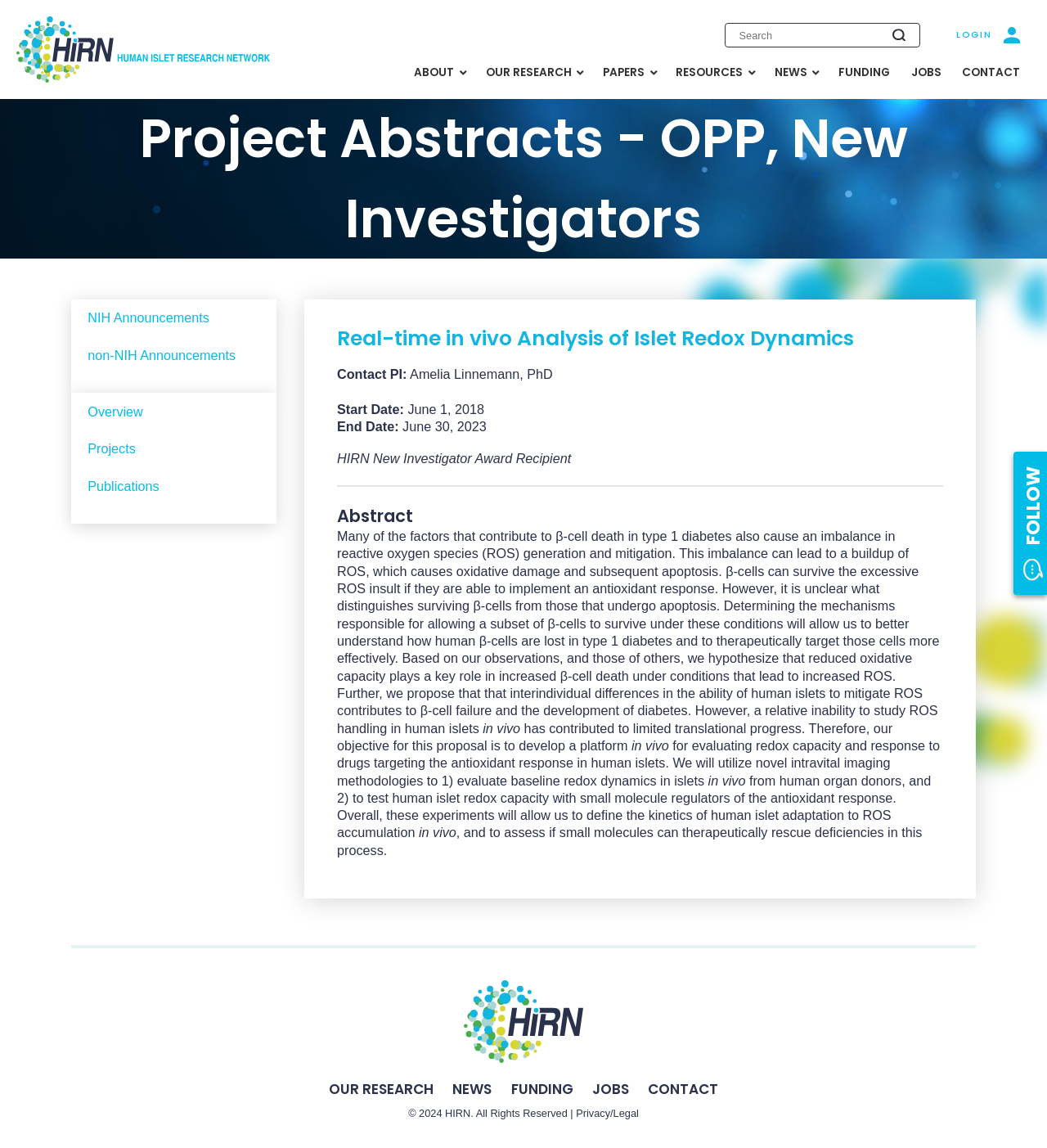Write a detailed summary of the webpage, including text, images, and layout.

This webpage appears to be a project abstract page for the "Real-time in vivo Analysis of Islet Redox Dynamics" project, which is part of the HIRN (Human Islet Research Network) New Investigator Award. 

At the top of the page, there is a header section with a logo and a search bar on the right side. Below the header, there are several navigation links, including "ABOUT", "OUR RESEARCH", "PAPERS", "RESOURCES", "NEWS", "FUNDING", "JOBS", and "CONTACT". 

The main content of the page is divided into two sections. The left section contains a heading "Project Abstracts - OPP, New Investigators" and several links to related pages, including "NIH Announcements", "non-NIH Announcements", "Overview", "Projects", "Publications". 

The right section contains the project abstract, which describes the research objective and methodology. The abstract is divided into several paragraphs, with headings "Real-time in vivo Analysis of Islet Redox Dynamics", "Contact PI:", "Start Date:", "End Date:", and "Abstract". The abstract text explains the research question, hypothesis, and objectives, including the development of a platform for evaluating redox capacity and response to drugs targeting the antioxidant response in human islets.

At the bottom of the page, there are several links to related pages, including "OUR RESEARCH", "NEWS", "FUNDING", "JOBS", and "CONTACT". There is also a copyright notice and a link to "Privacy/Legal" information. On the right side of the footer, there is a "FOLLOW" link.